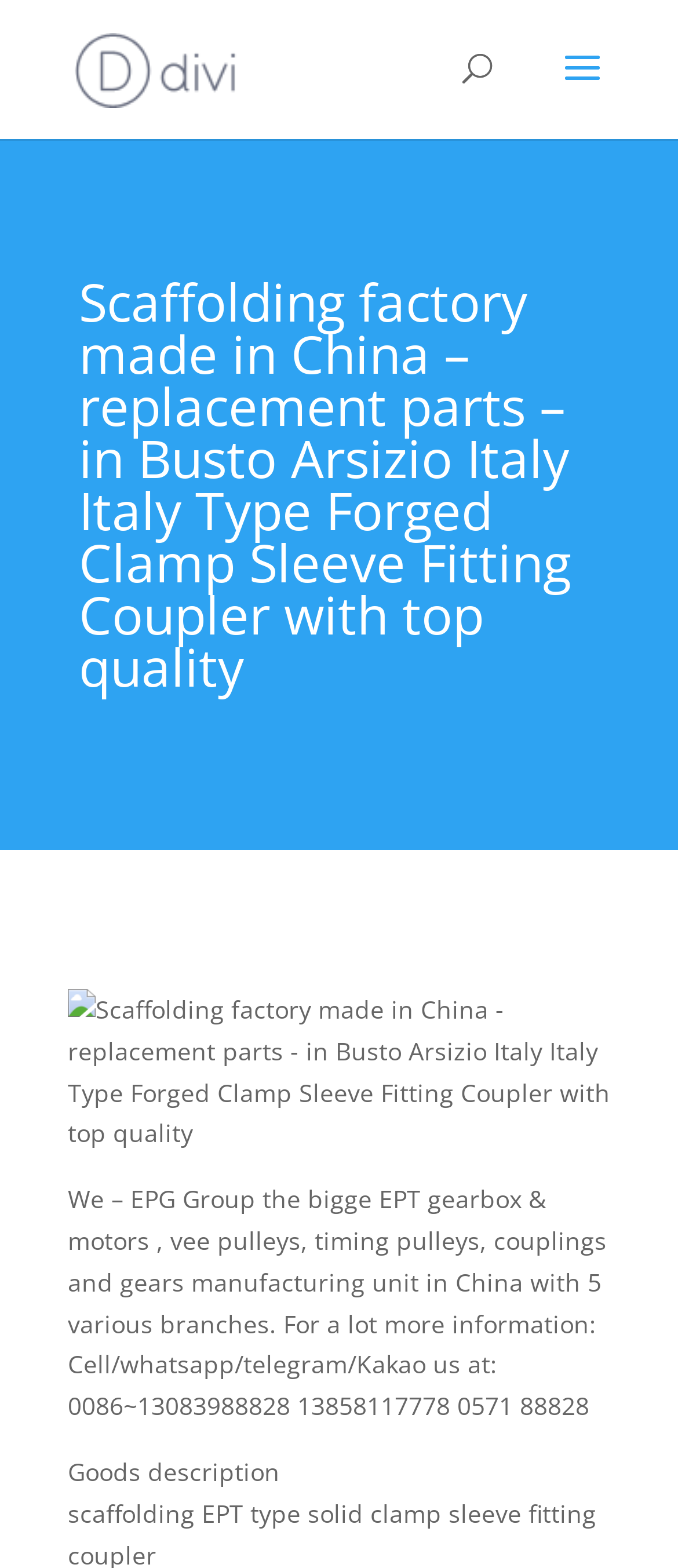Please find the bounding box for the following UI element description. Provide the coordinates in (top-left x, top-left y, bottom-right x, bottom-right y) format, with values between 0 and 1: alt="motor coupling"

[0.11, 0.032, 0.349, 0.053]